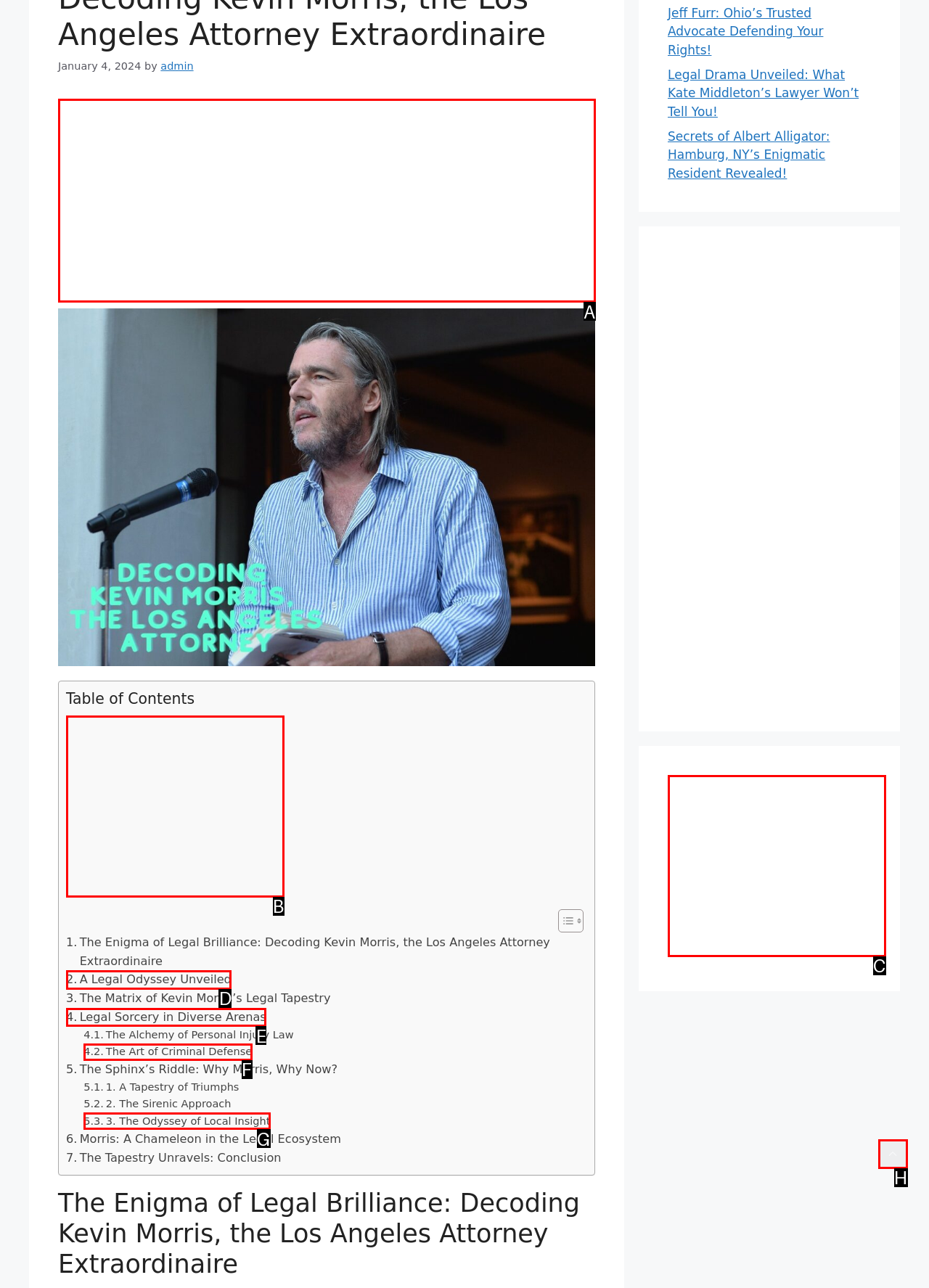Please determine which option aligns with the description: Legal Sorcery in Diverse Arenas. Respond with the option’s letter directly from the available choices.

E